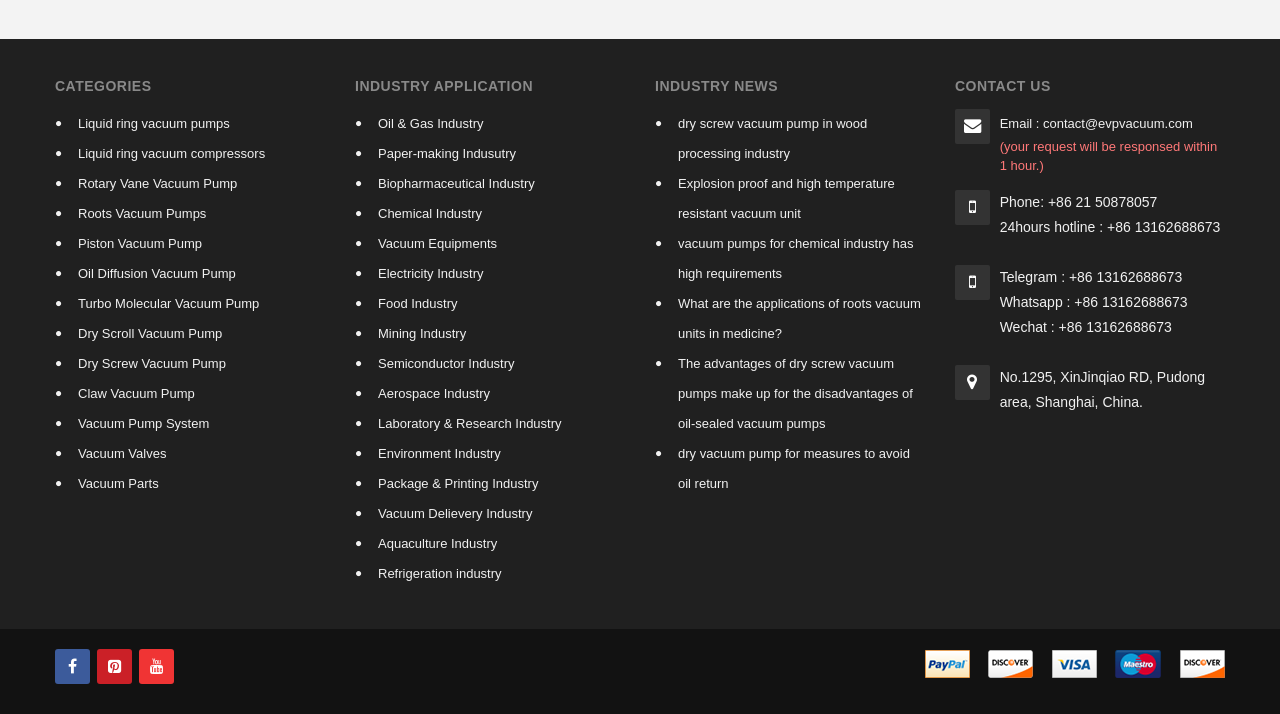Please identify the bounding box coordinates of the region to click in order to complete the given instruction: "View news about dry screw vacuum pump in wood processing industry". The coordinates should be four float numbers between 0 and 1, i.e., [left, top, right, bottom].

[0.53, 0.153, 0.723, 0.237]